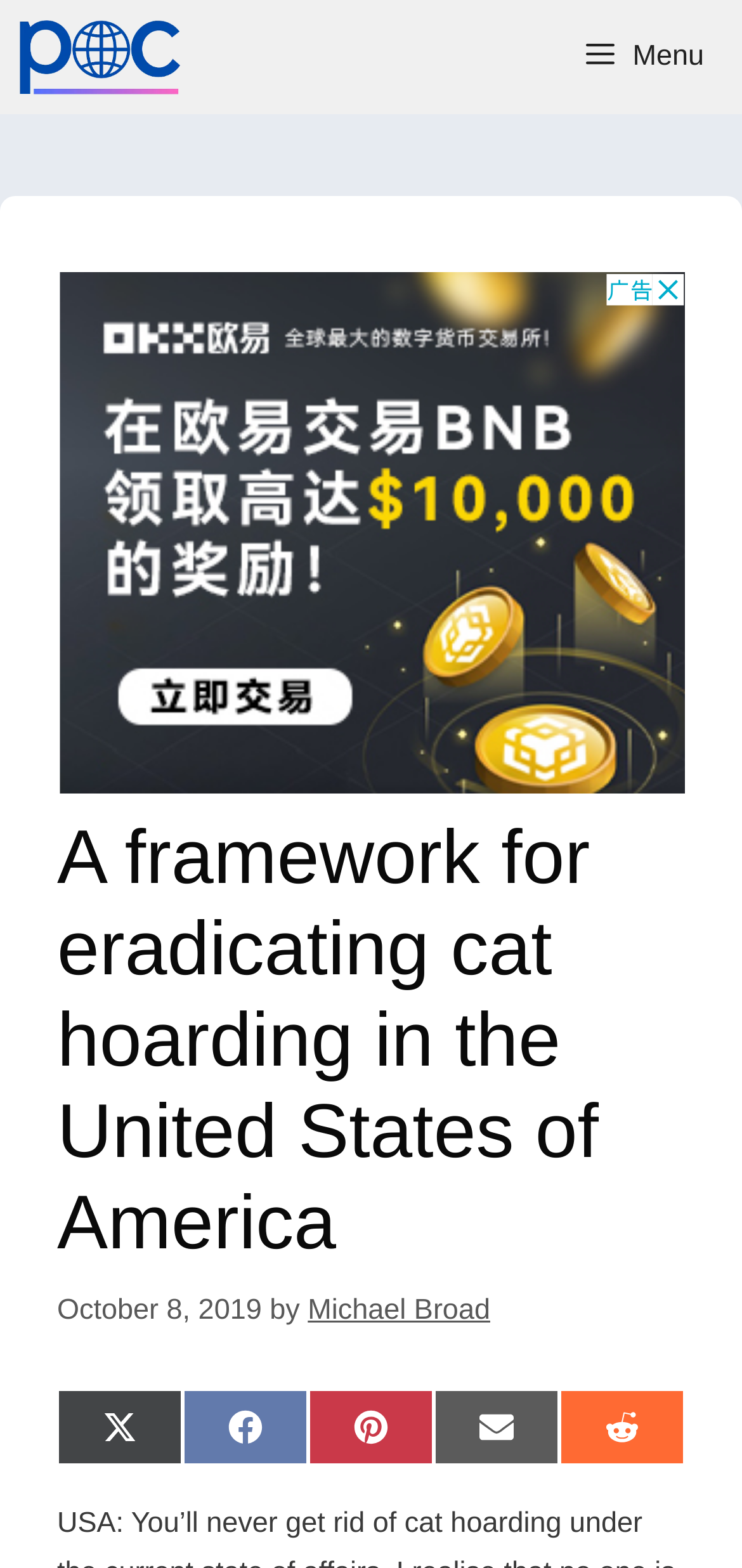Please identify the bounding box coordinates of the area I need to click to accomplish the following instruction: "read more about Boone County's".

None